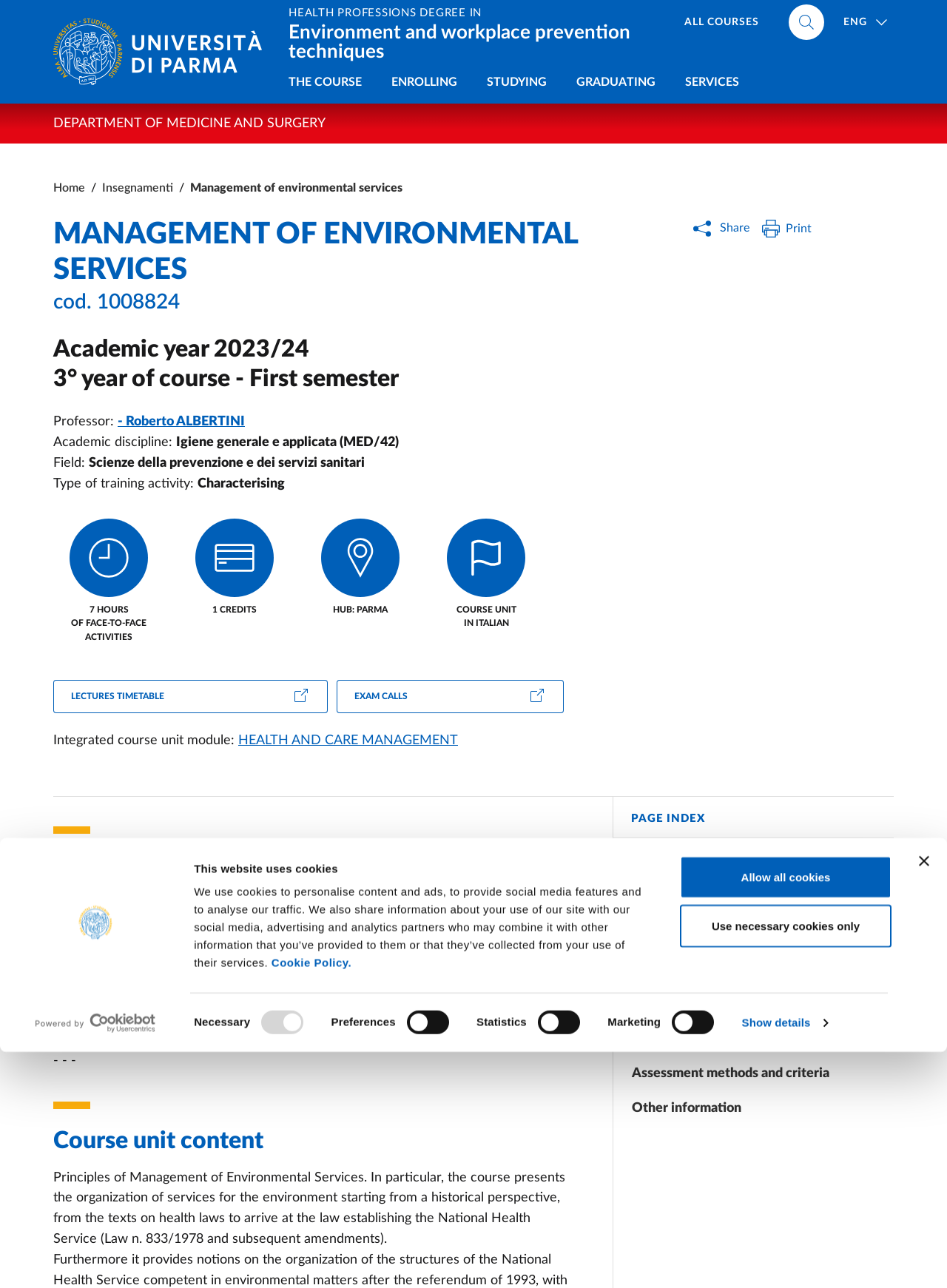Please find the bounding box coordinates of the element's region to be clicked to carry out this instruction: "Search for courses".

[0.833, 0.003, 0.87, 0.031]